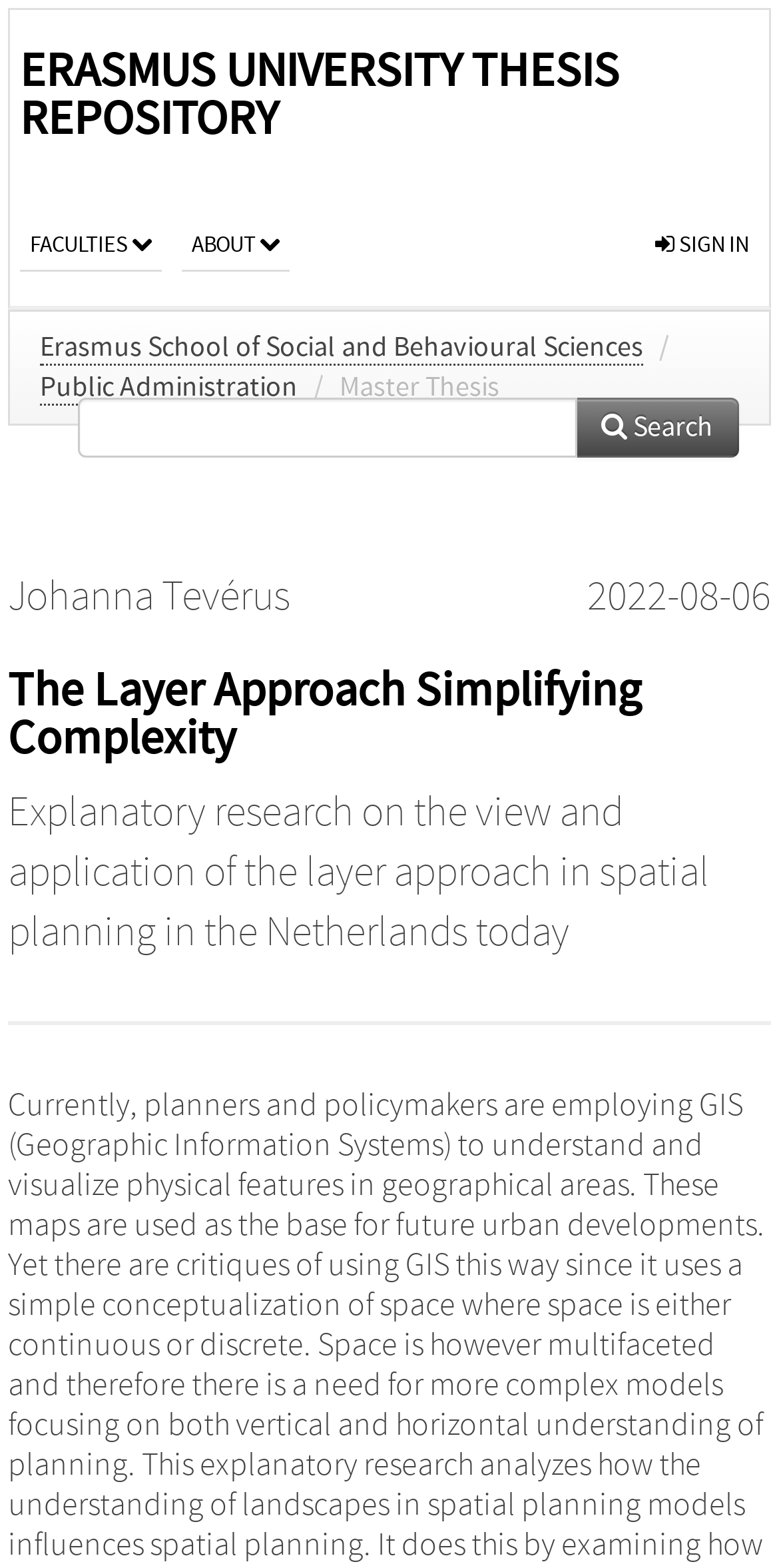What is the faculty of the thesis?
Please answer the question with a detailed response using the information from the screenshot.

I found the answer by looking at the link 'Erasmus School of Social and Behavioural Sciences' which is below the university name, indicating that it is the faculty of the thesis.